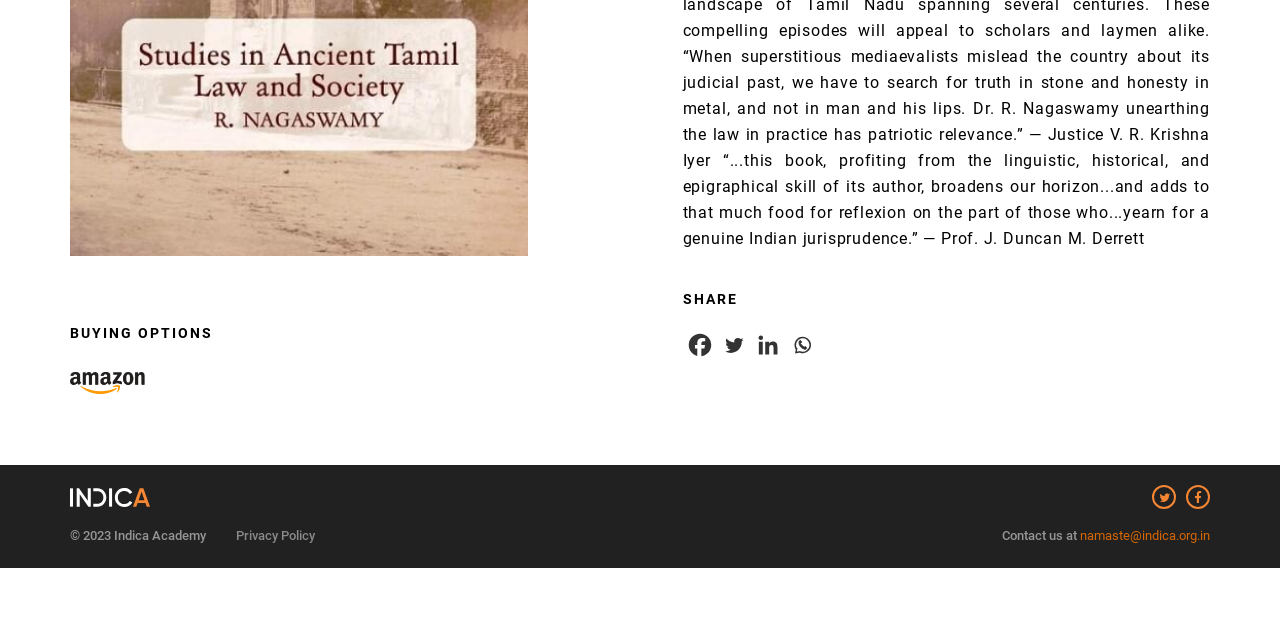Using the description: "aria-label="Facebook" title="Facebook"", identify the bounding box of the corresponding UI element in the screenshot.

[0.535, 0.515, 0.558, 0.562]